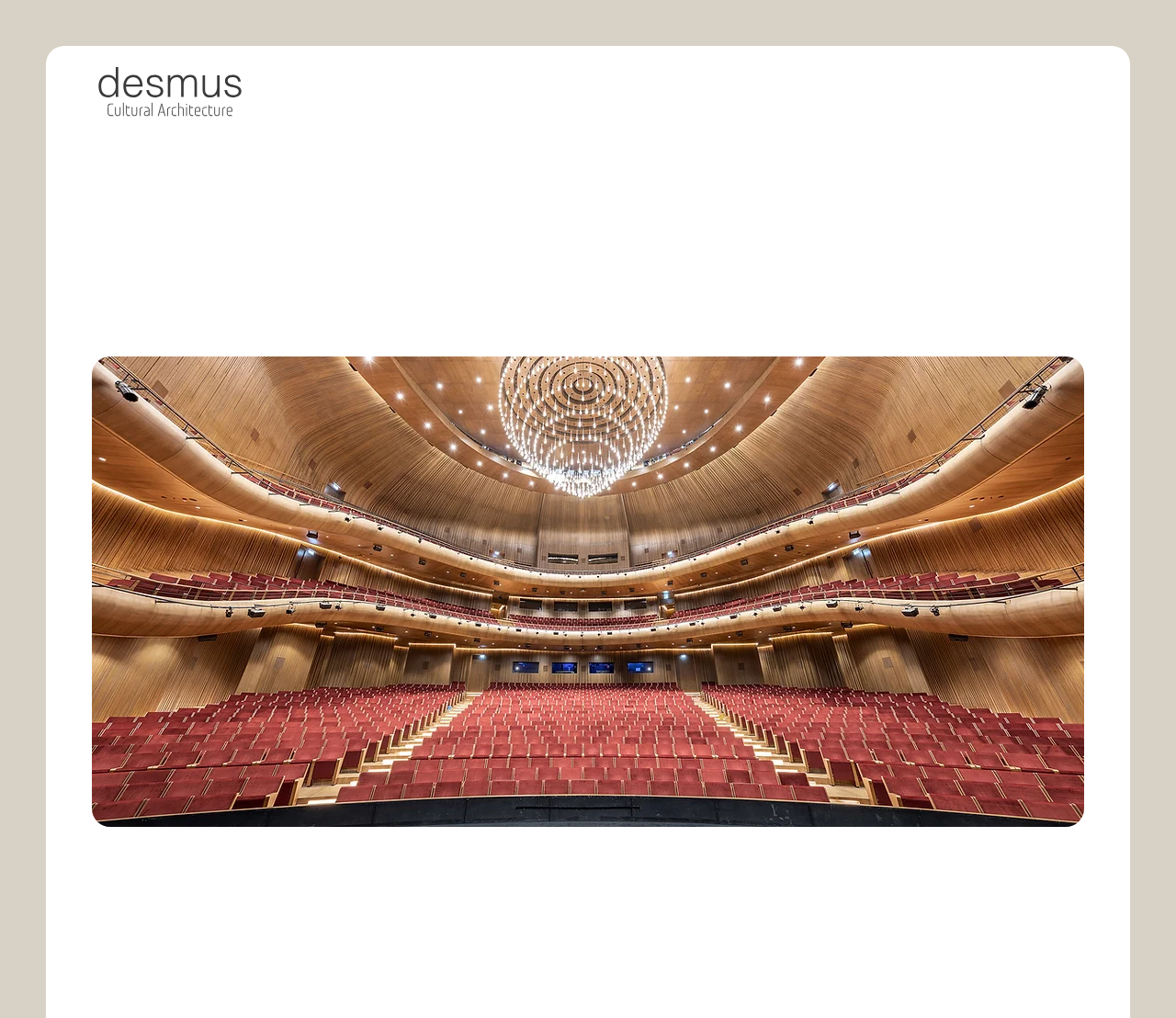Identify the bounding box of the UI element that matches this description: "MENU".

[0.873, 0.079, 0.908, 0.097]